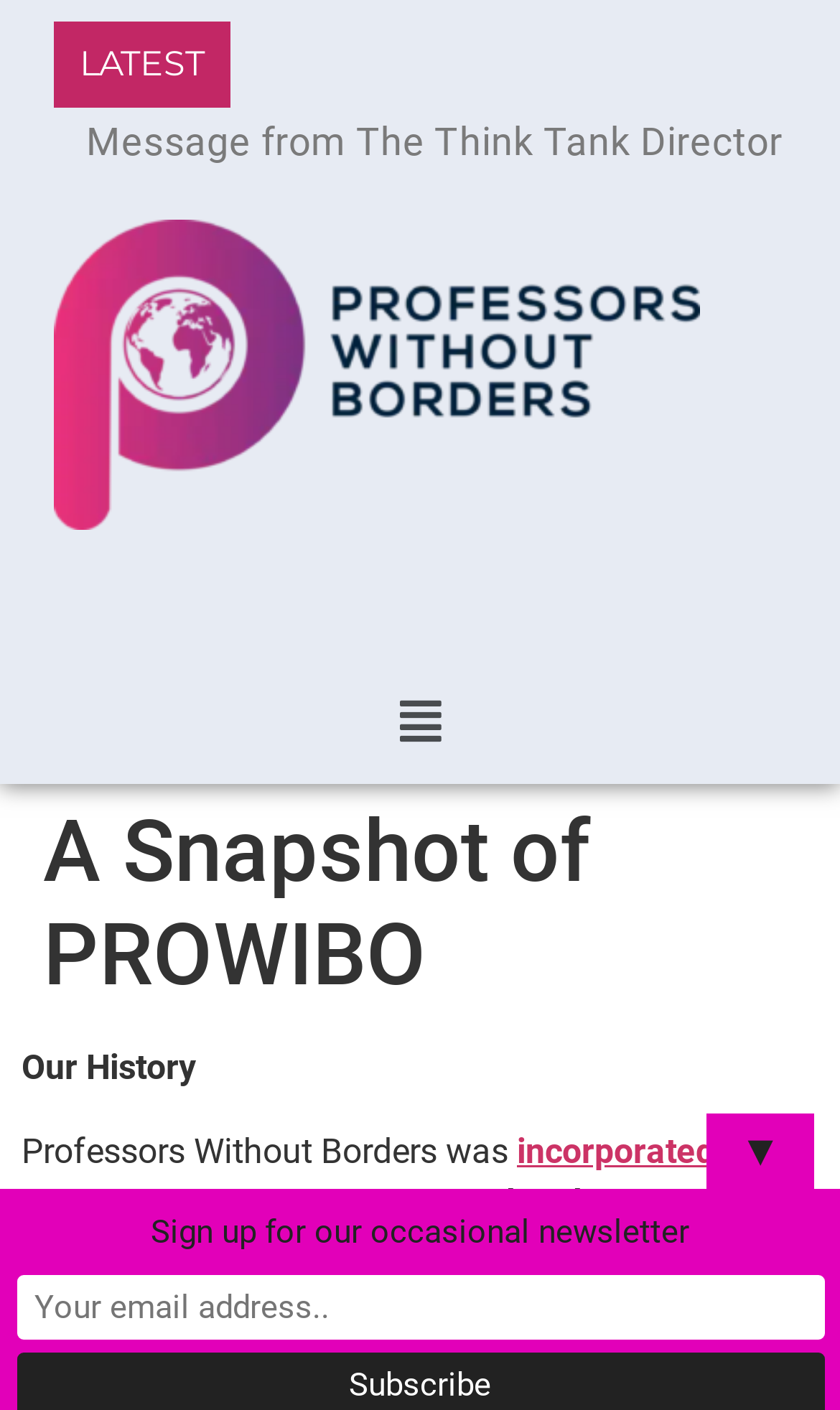Answer the following inquiry with a single word or phrase:
What is the year the organization was incorporated?

2016